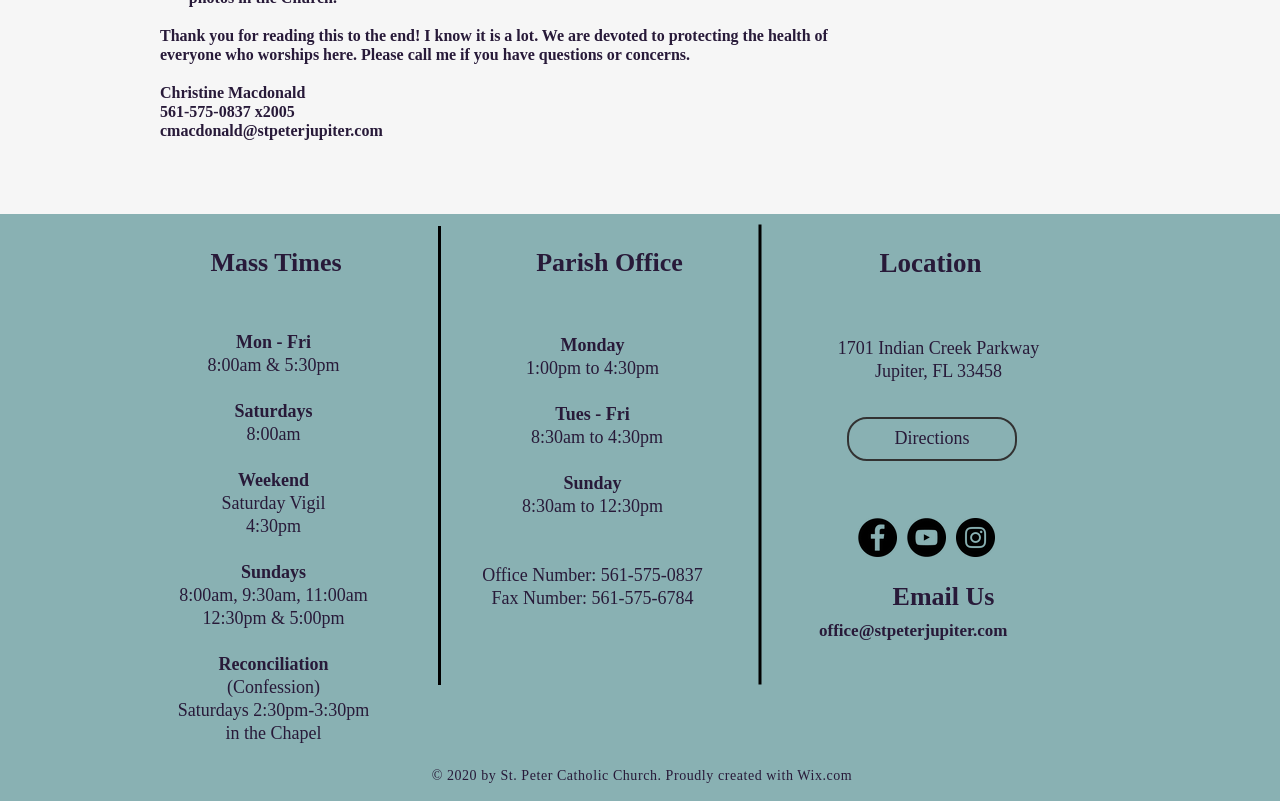Identify the bounding box coordinates of the section that should be clicked to achieve the task described: "Email the office".

[0.64, 0.775, 0.787, 0.799]